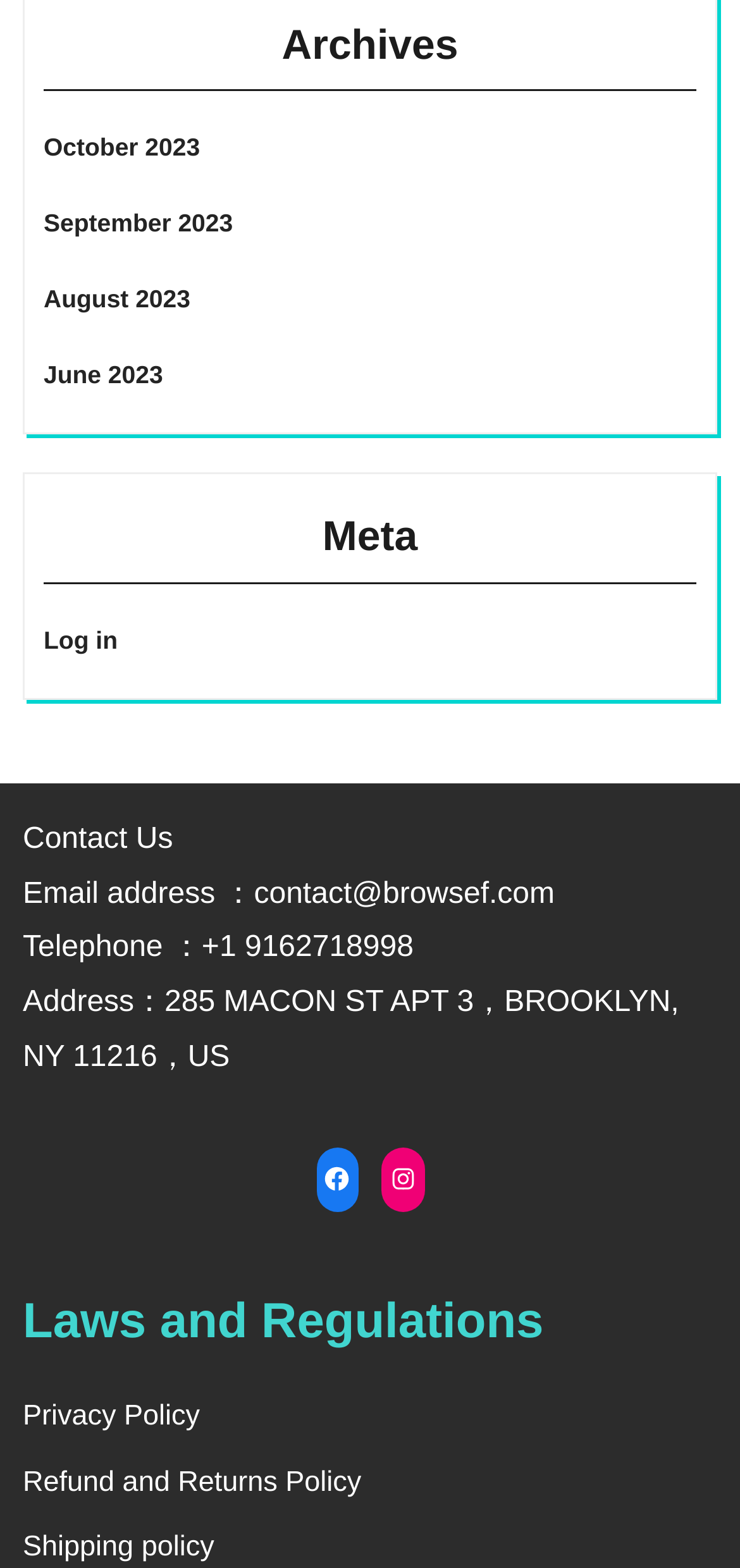Please identify the bounding box coordinates of the region to click in order to complete the given instruction: "Contact Us". The coordinates should be four float numbers between 0 and 1, i.e., [left, top, right, bottom].

[0.031, 0.525, 0.234, 0.545]